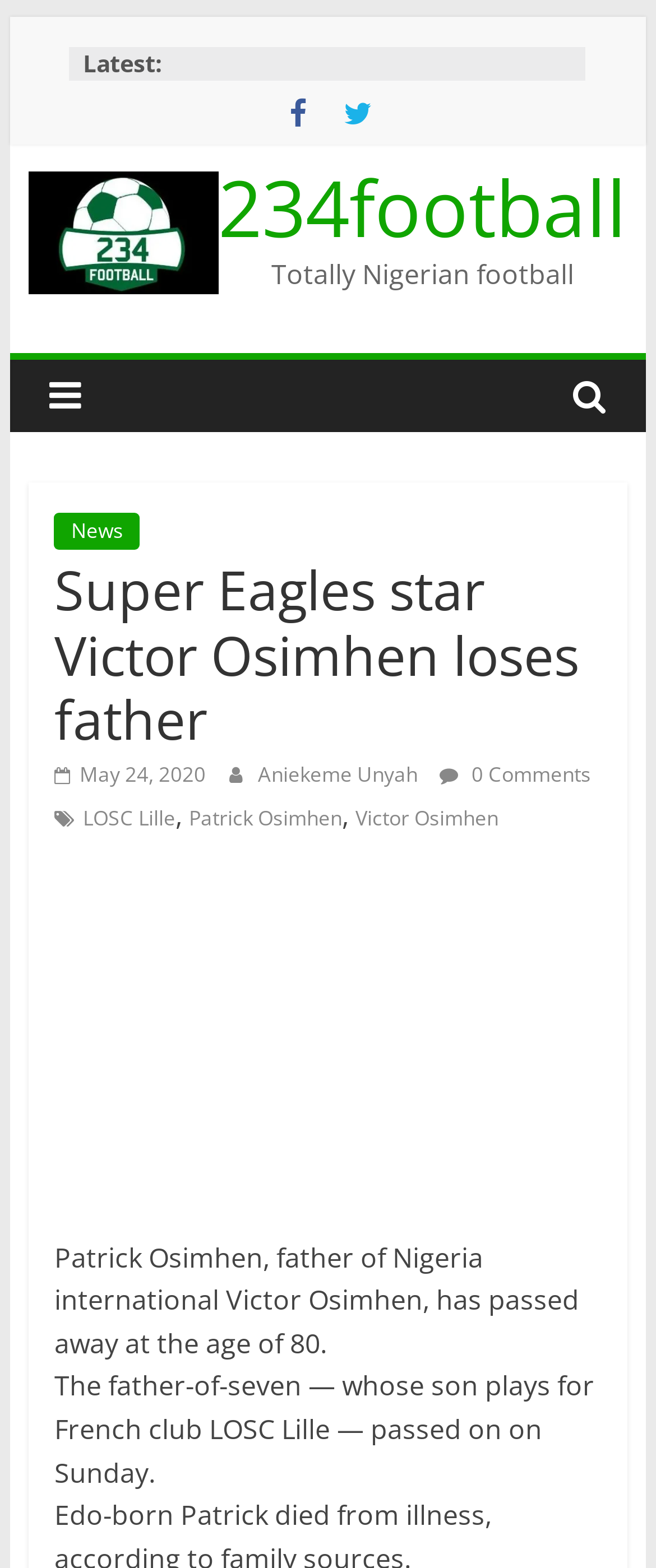Find the bounding box coordinates of the clickable element required to execute the following instruction: "Visit the '234football' homepage". Provide the coordinates as four float numbers between 0 and 1, i.e., [left, top, right, bottom].

[0.044, 0.109, 0.333, 0.187]